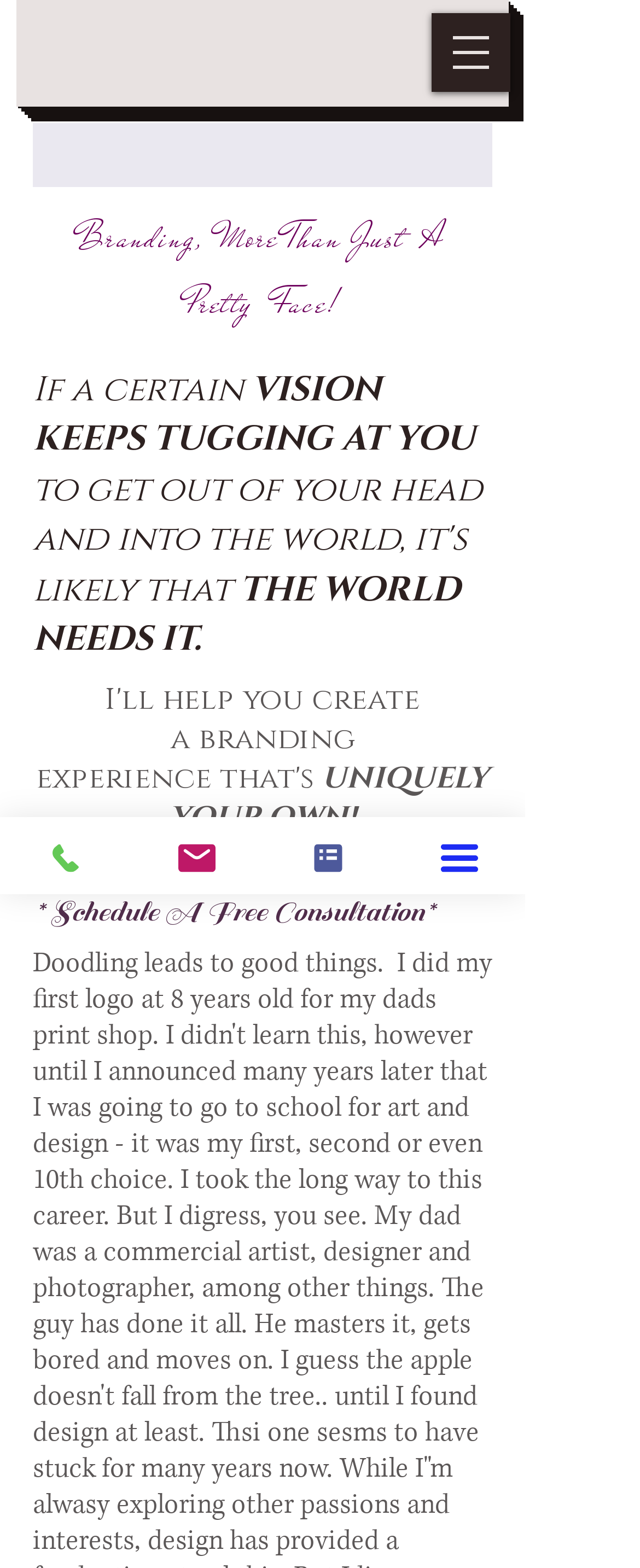What is the main theme of the webpage?
Answer the question with a detailed and thorough explanation.

Based on the static text elements, it appears that the webpage is focused on branding, with phrases such as 'Branding, More Than Just A Pretty Face!' and 'UNIQUELY YOUR OWN' suggesting a emphasis on creating a unique brand identity.